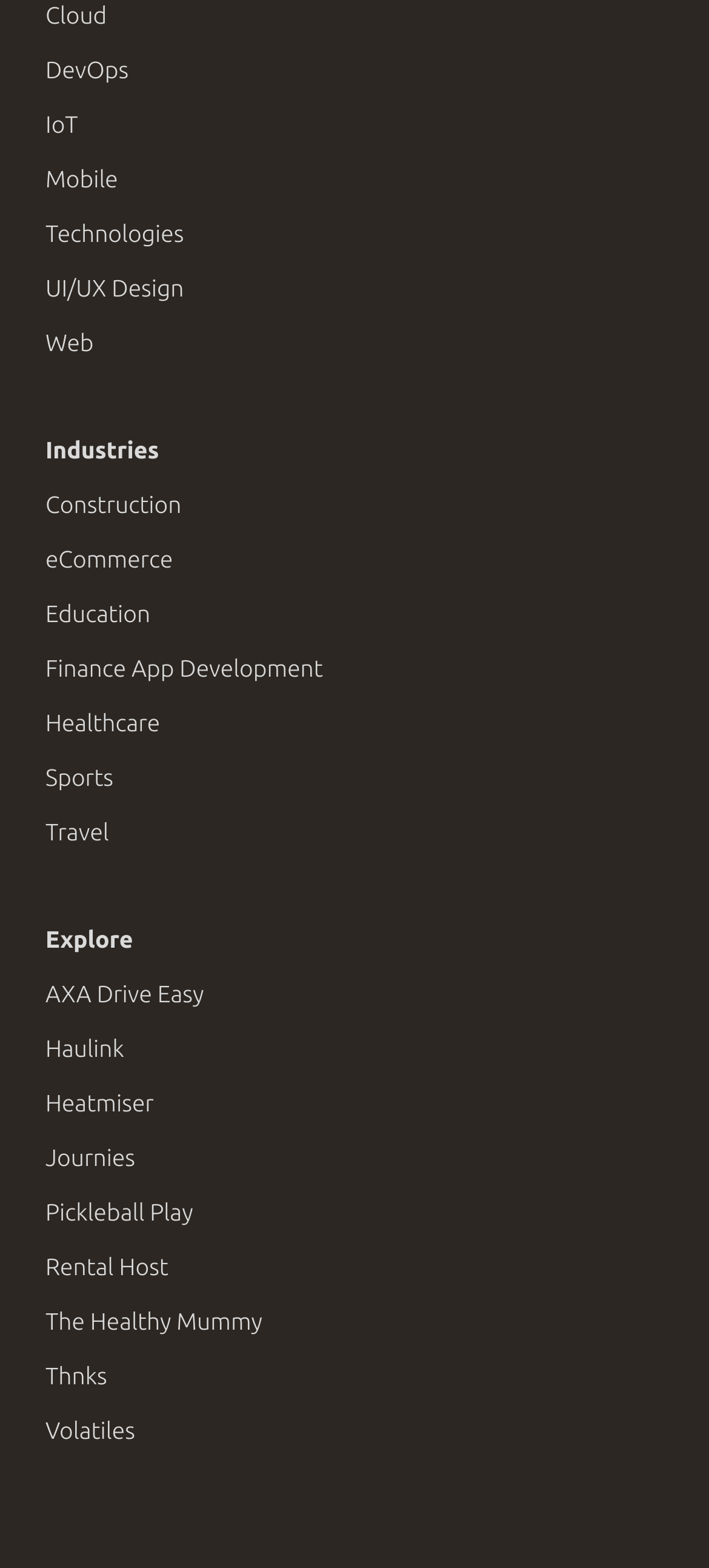Respond with a single word or phrase:
How many links are under Technologies?

6